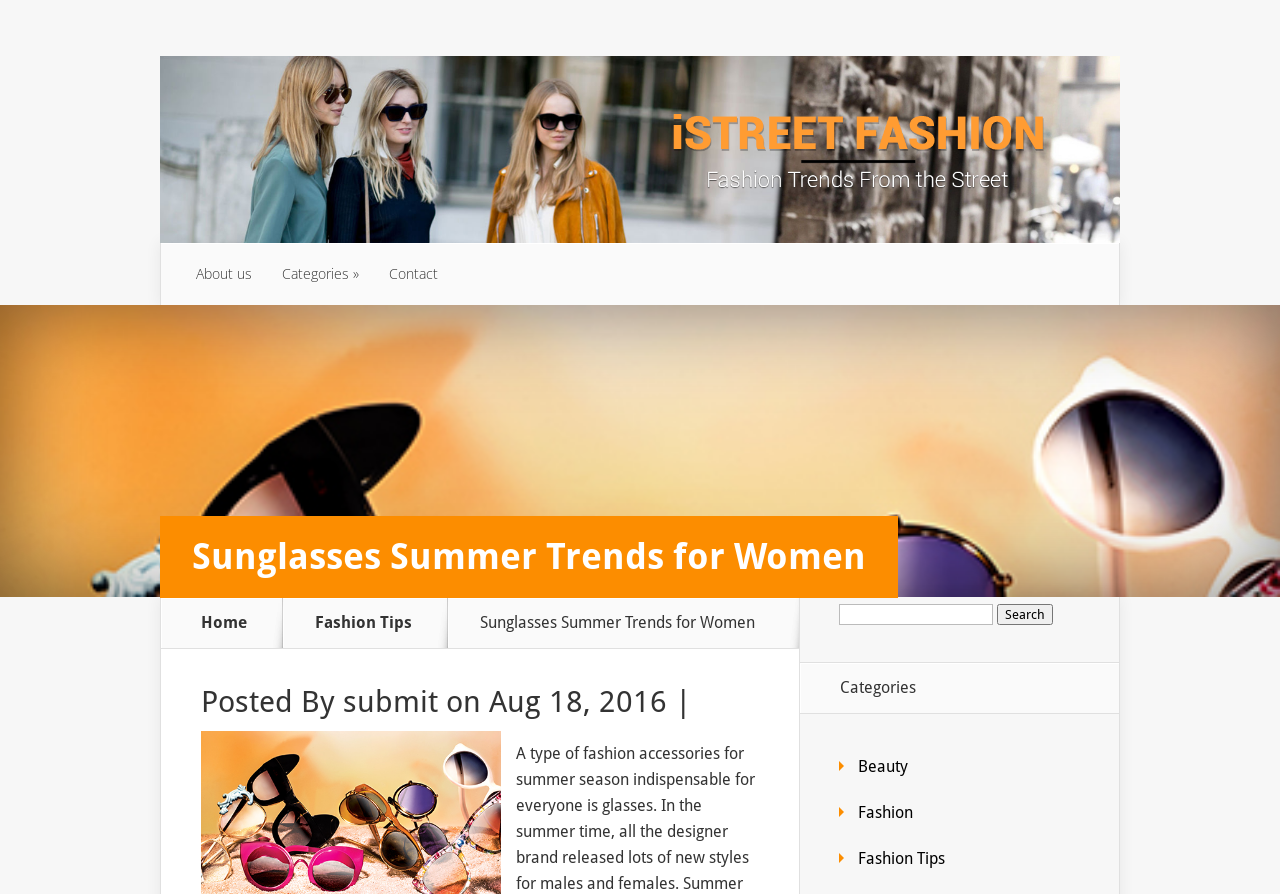Using the element description Fashion, predict the bounding box coordinates for the UI element. Provide the coordinates in (top-left x, top-left y, bottom-right x, bottom-right y) format with values ranging from 0 to 1.

[0.67, 0.898, 0.713, 0.919]